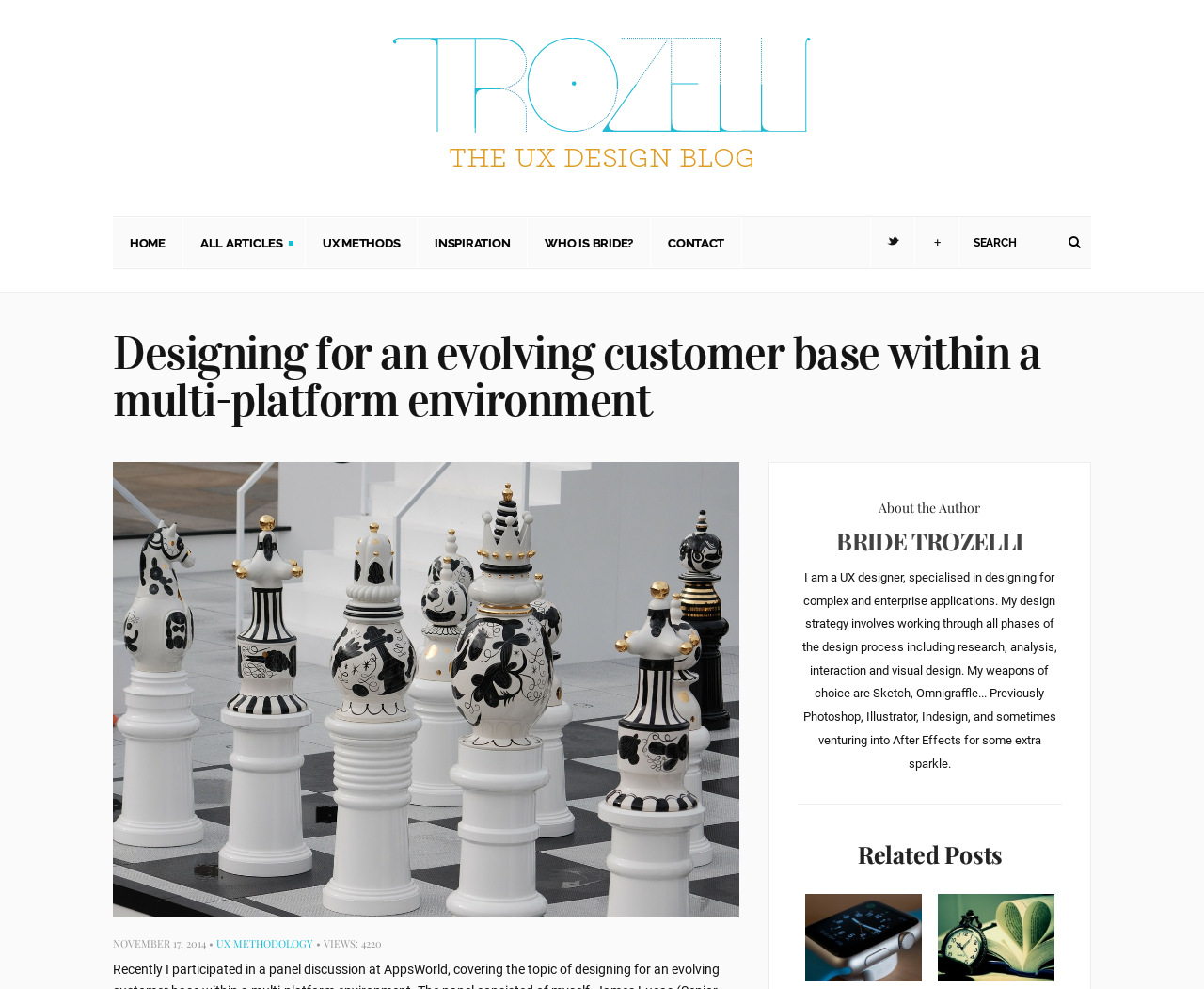What is the date of this article?
Carefully analyze the image and provide a detailed answer to the question.

The date of this article can be found in the static text element 'NOVEMBER 17, 2014 •' which is located below the article title.